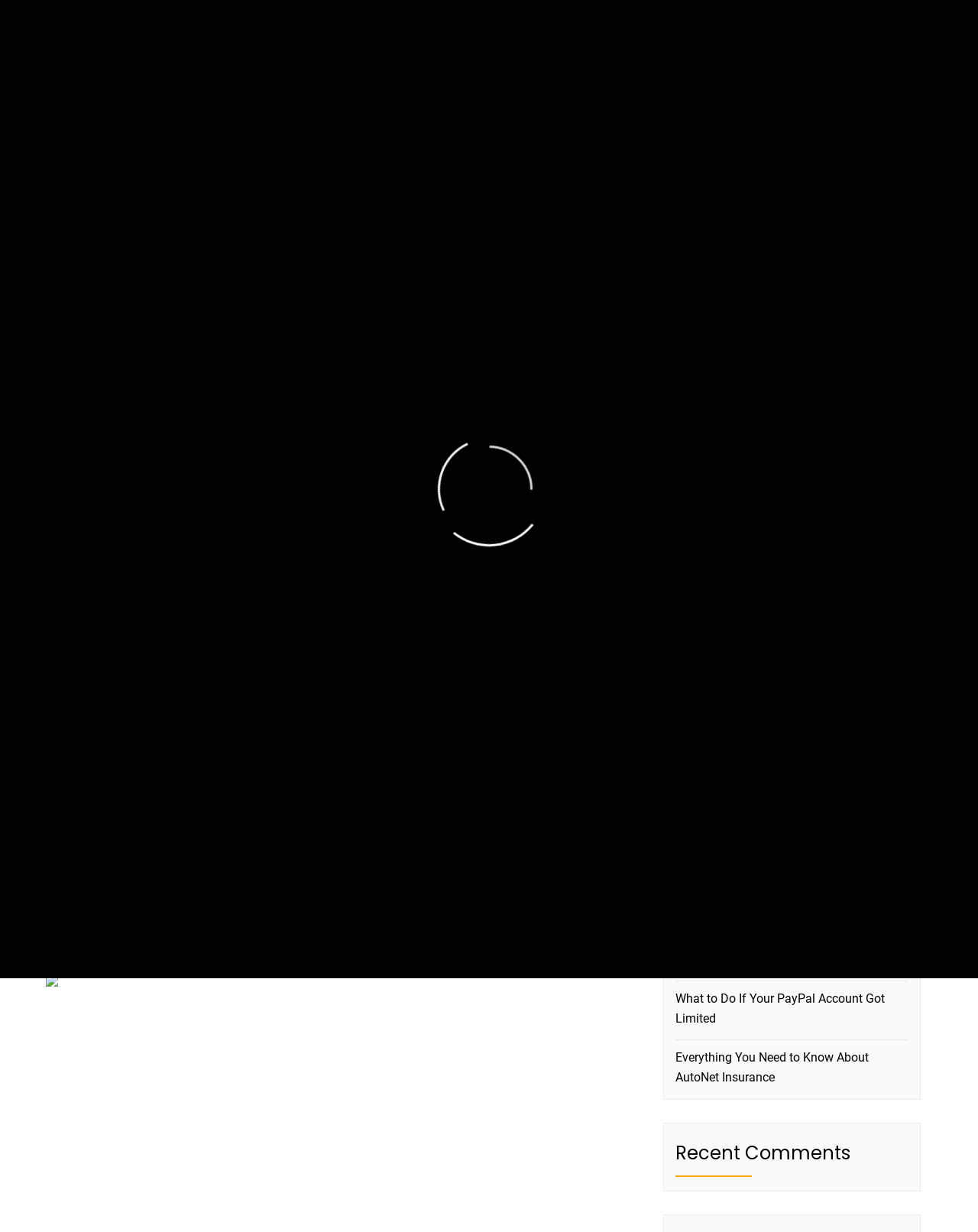Can you determine the main header of this webpage?

Adobe premiere pro cs6 highly compressed download free download